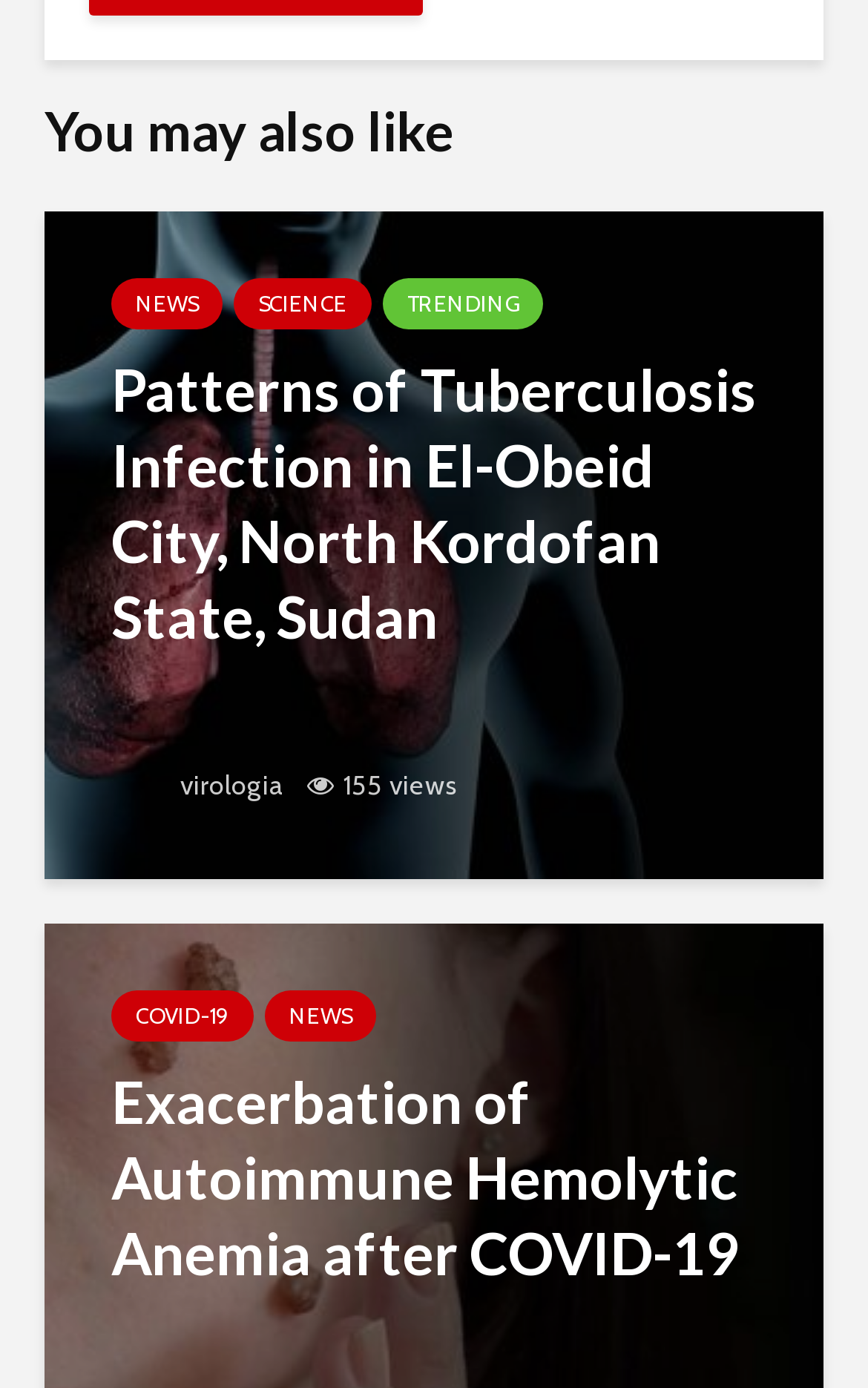Specify the bounding box coordinates of the area that needs to be clicked to achieve the following instruction: "read about Exacerbation of Autoimmune Hemolytic Anemia after COVID-19".

[0.051, 0.888, 0.949, 0.919]